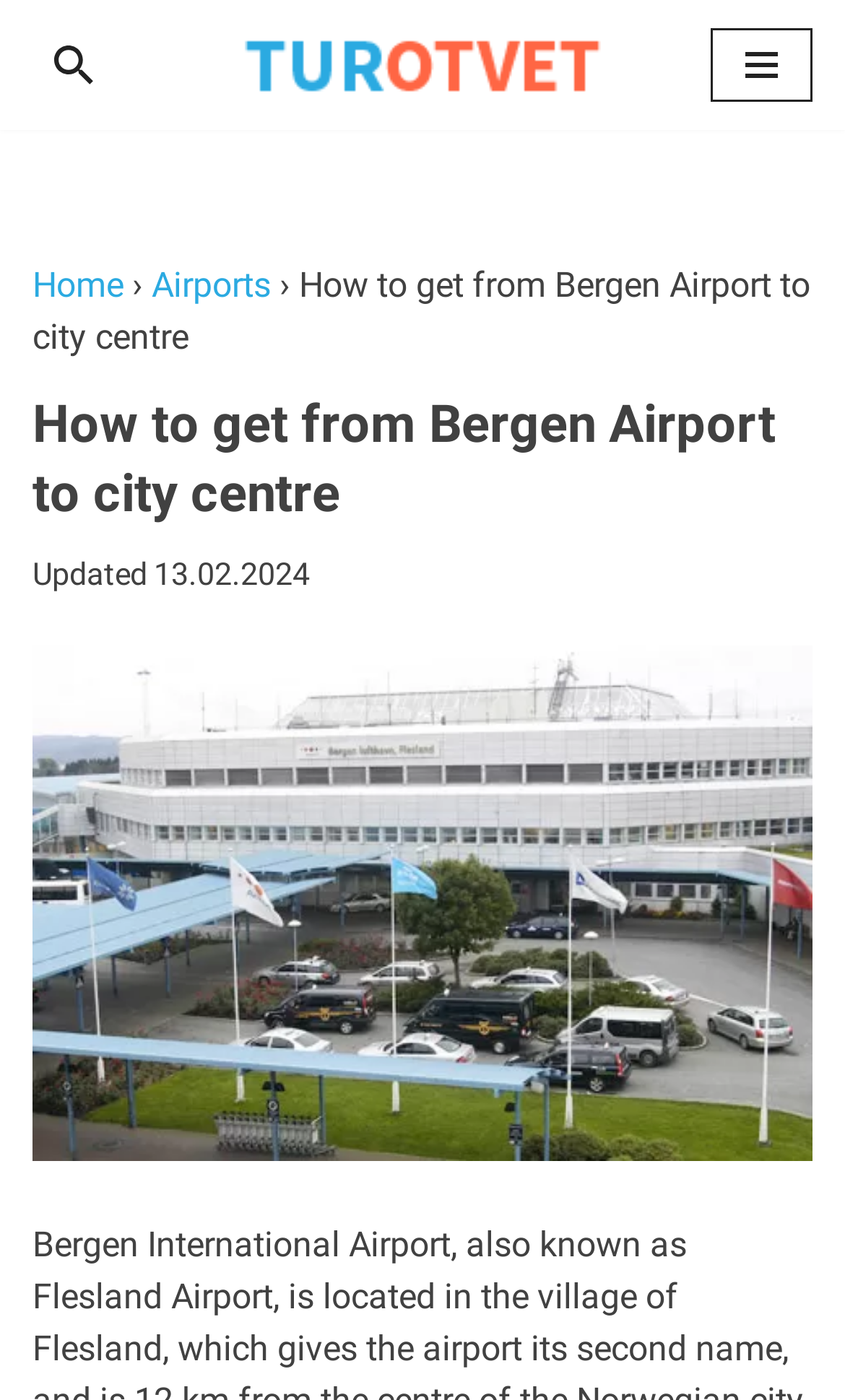Determine the bounding box for the UI element that matches this description: "Navigation Menu".

[0.841, 0.02, 0.962, 0.073]